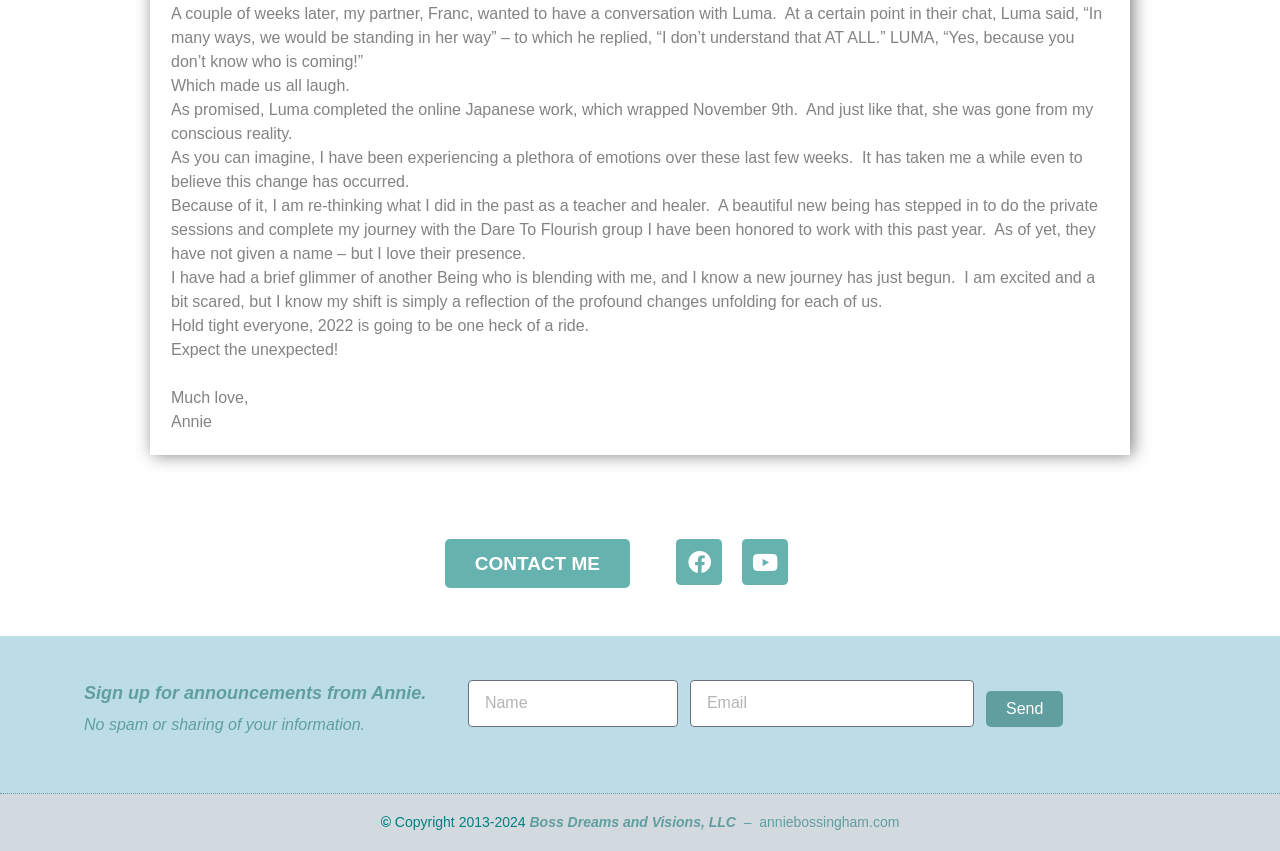Examine the image carefully and respond to the question with a detailed answer: 
What is the relationship between the author and Luma?

The article mentions that Luma completed some online work for the author, and that the author is now working with a new being. This suggests that Luma was a being that worked with the author in some capacity.